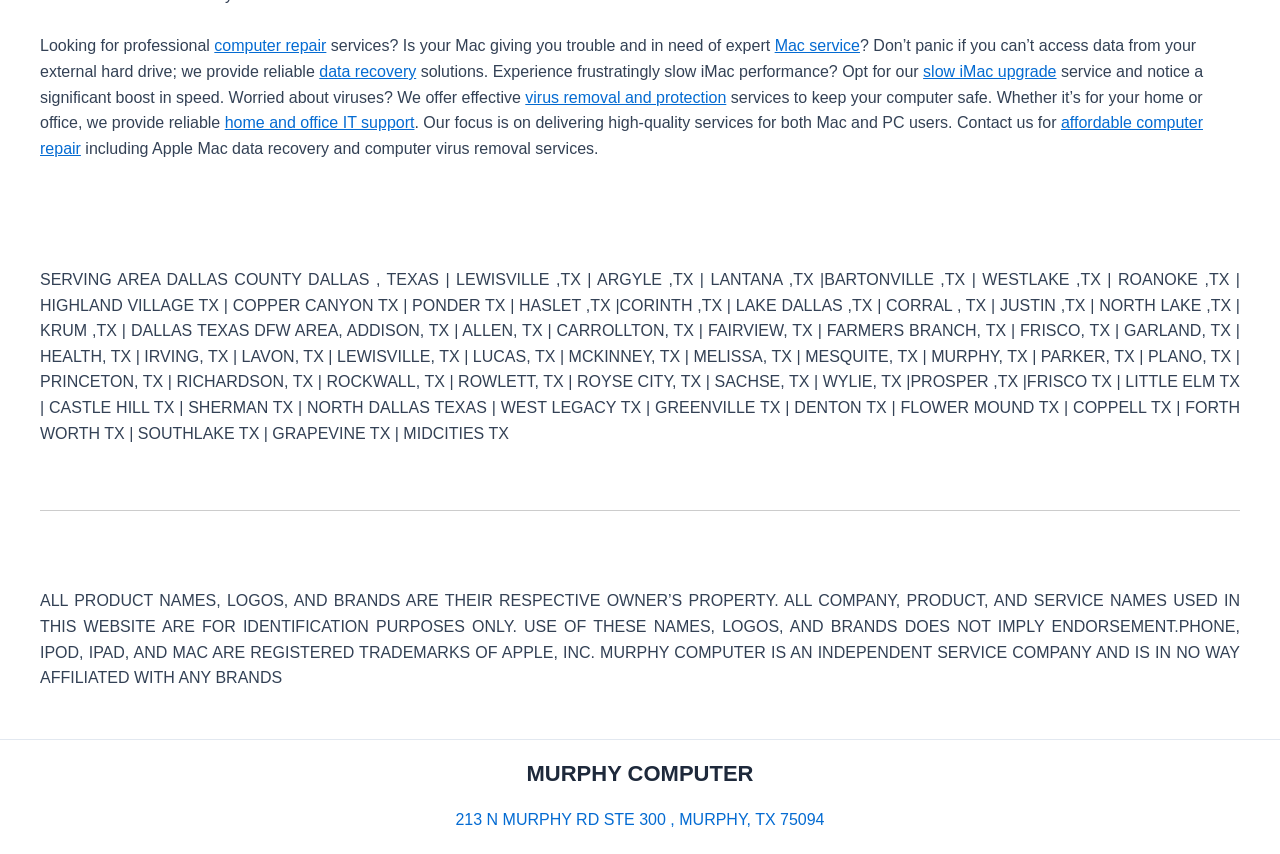Predict the bounding box of the UI element based on the description: "virus removal and protection". The coordinates should be four float numbers between 0 and 1, formatted as [left, top, right, bottom].

[0.41, 0.104, 0.567, 0.124]